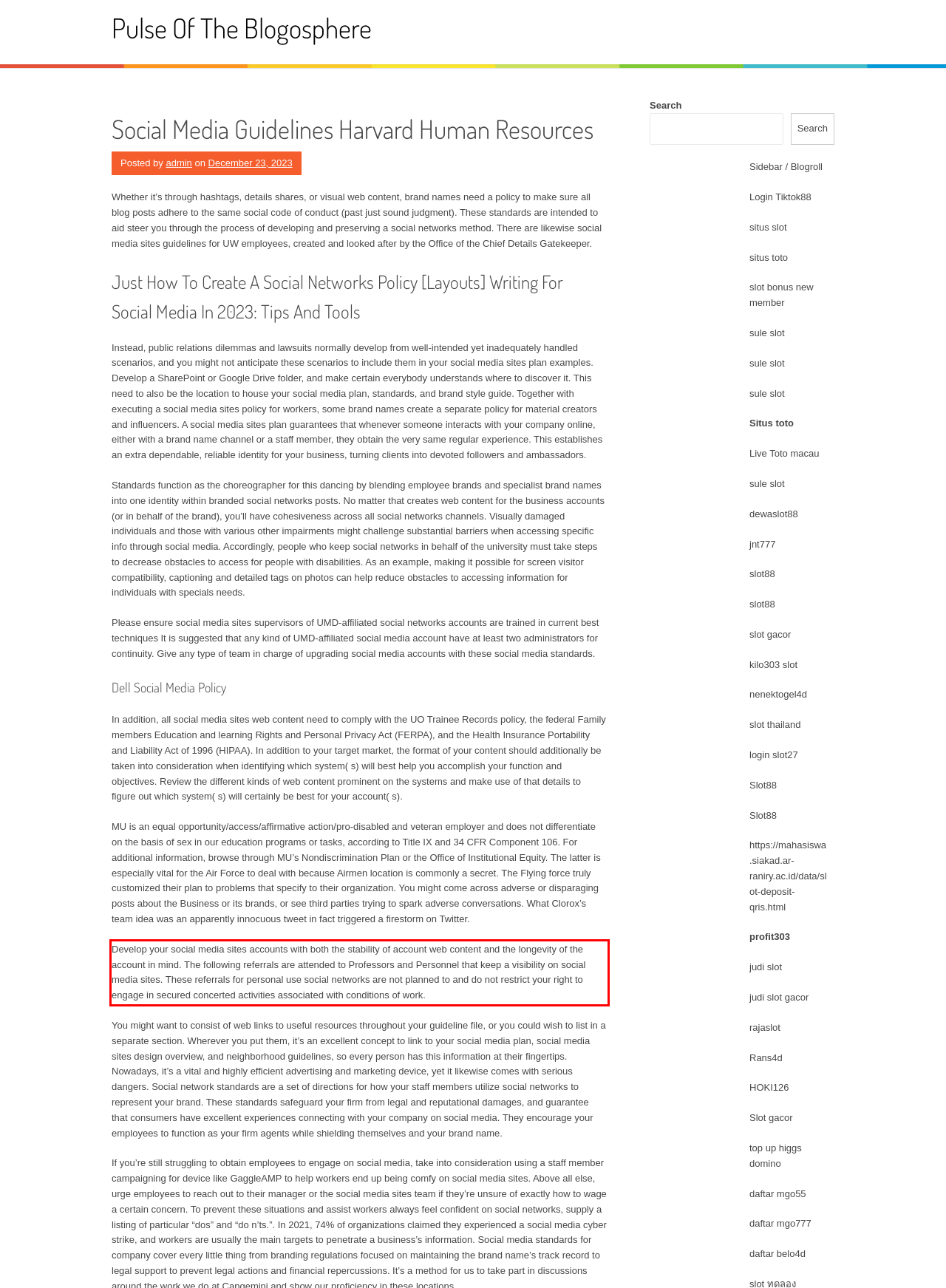Locate the red bounding box in the provided webpage screenshot and use OCR to determine the text content inside it.

Develop your social media sites accounts with both the stability of account web content and the longevity of the account in mind. The following referrals are attended to Professors and Personnel that keep a visibility on social media sites. These referrals for personal use social networks are not planned to and do not restrict your right to engage in secured concerted activities associated with conditions of work.